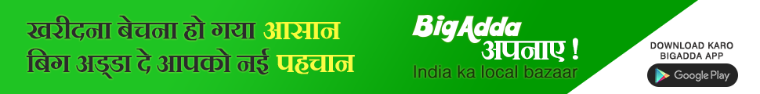Detail every aspect of the image in your description.

The image features a vibrant advertisement for BigAdda, emphasizing the ease of shopping through their platform. The text, presented in Hindi, translates to "Shopping has become easy with BigAdda, giving you a new identity." The bright green and yellow background adds a sense of energy and excitement to the promotional message. Additionally, the advertisement encourages viewers to download the BigAdda app, with a clear logo and a recognizable "Download on Google Play" button prominently displayed. This indicates BigAdda's commitment to making local shopping accessible and user-friendly.